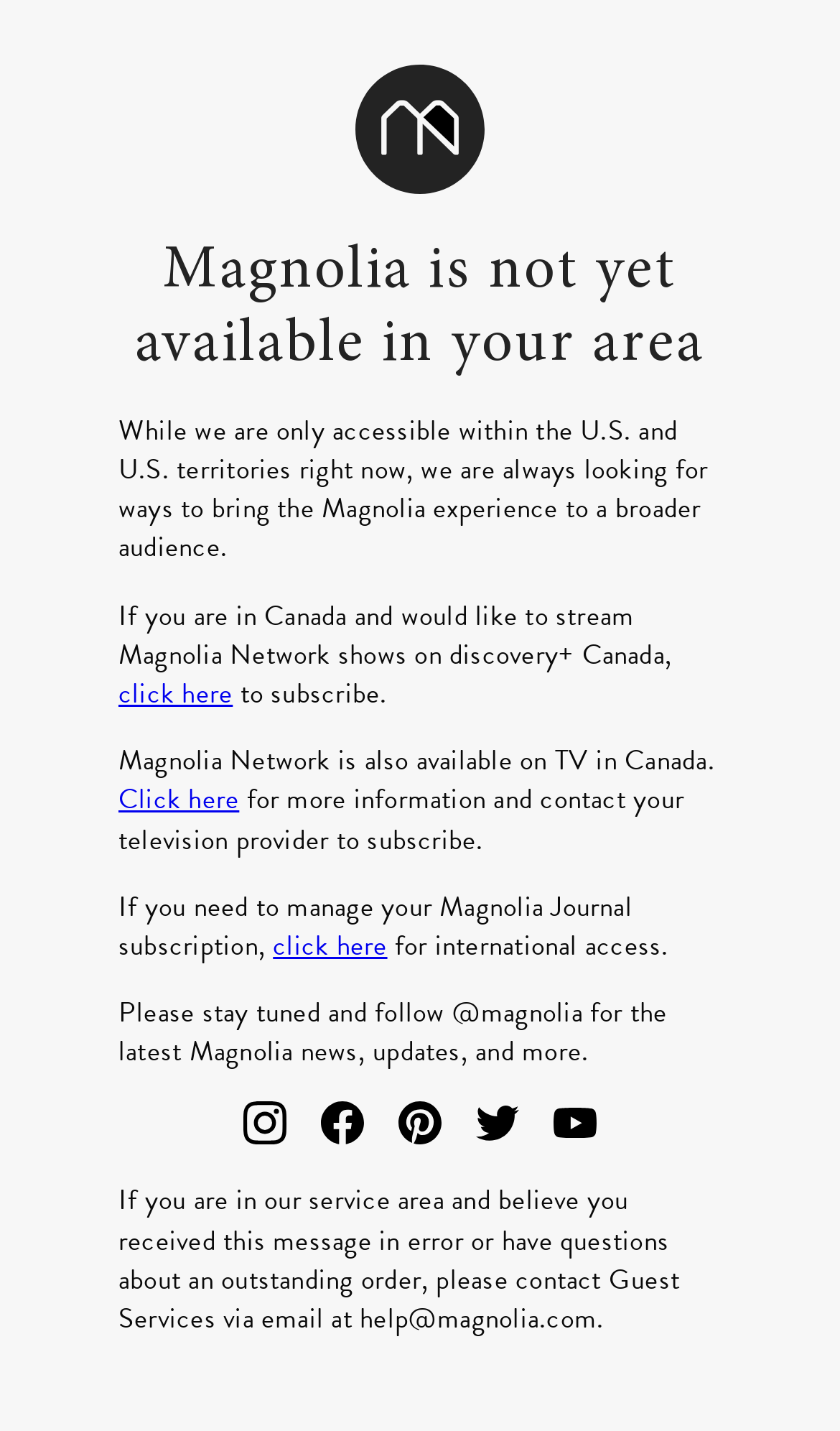Please specify the bounding box coordinates for the clickable region that will help you carry out the instruction: "Contact Guest Services via email at help@magnolia.com".

[0.428, 0.908, 0.71, 0.935]